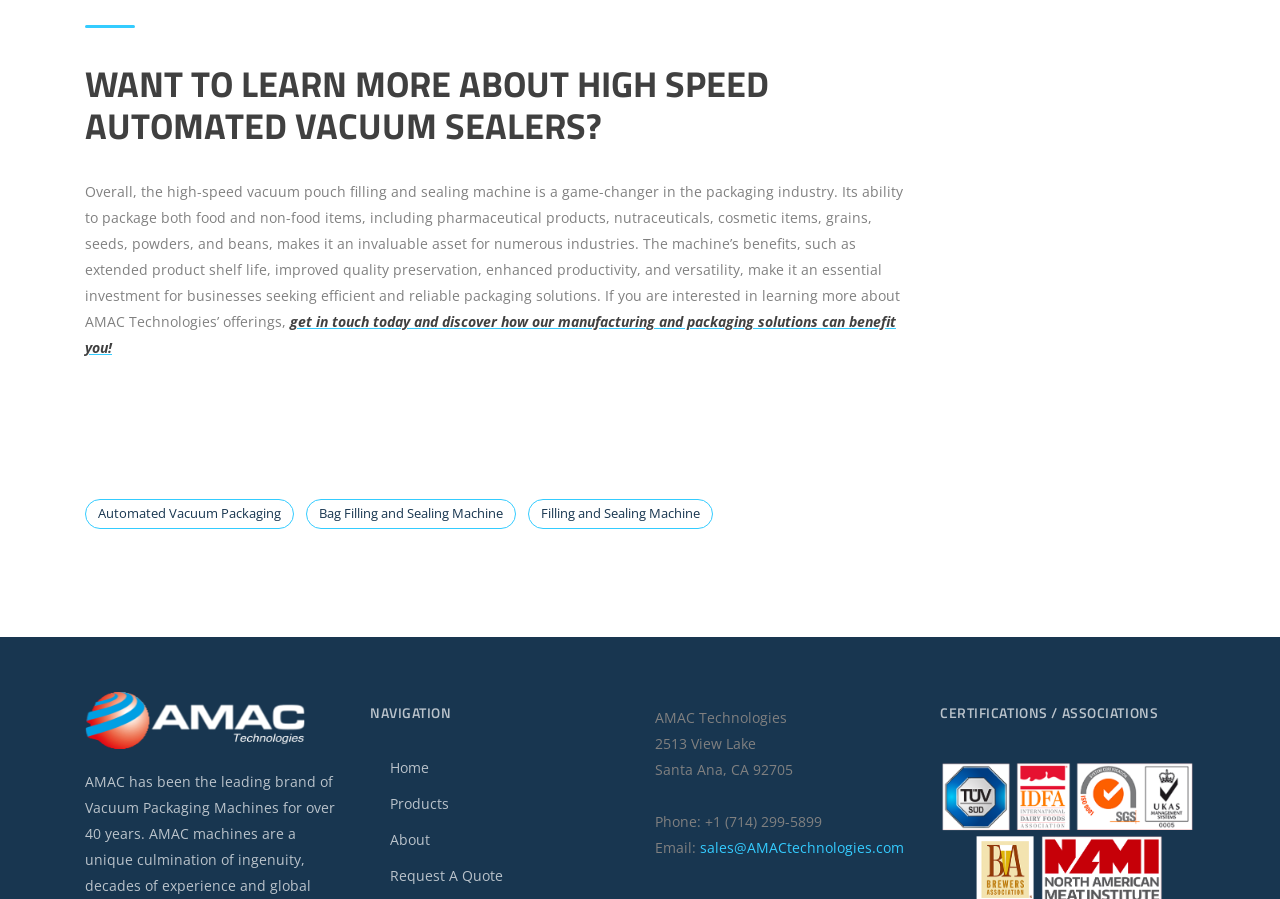What is the email address of the company?
Using the image, provide a concise answer in one word or a short phrase.

sales@AMACtechnologies.com